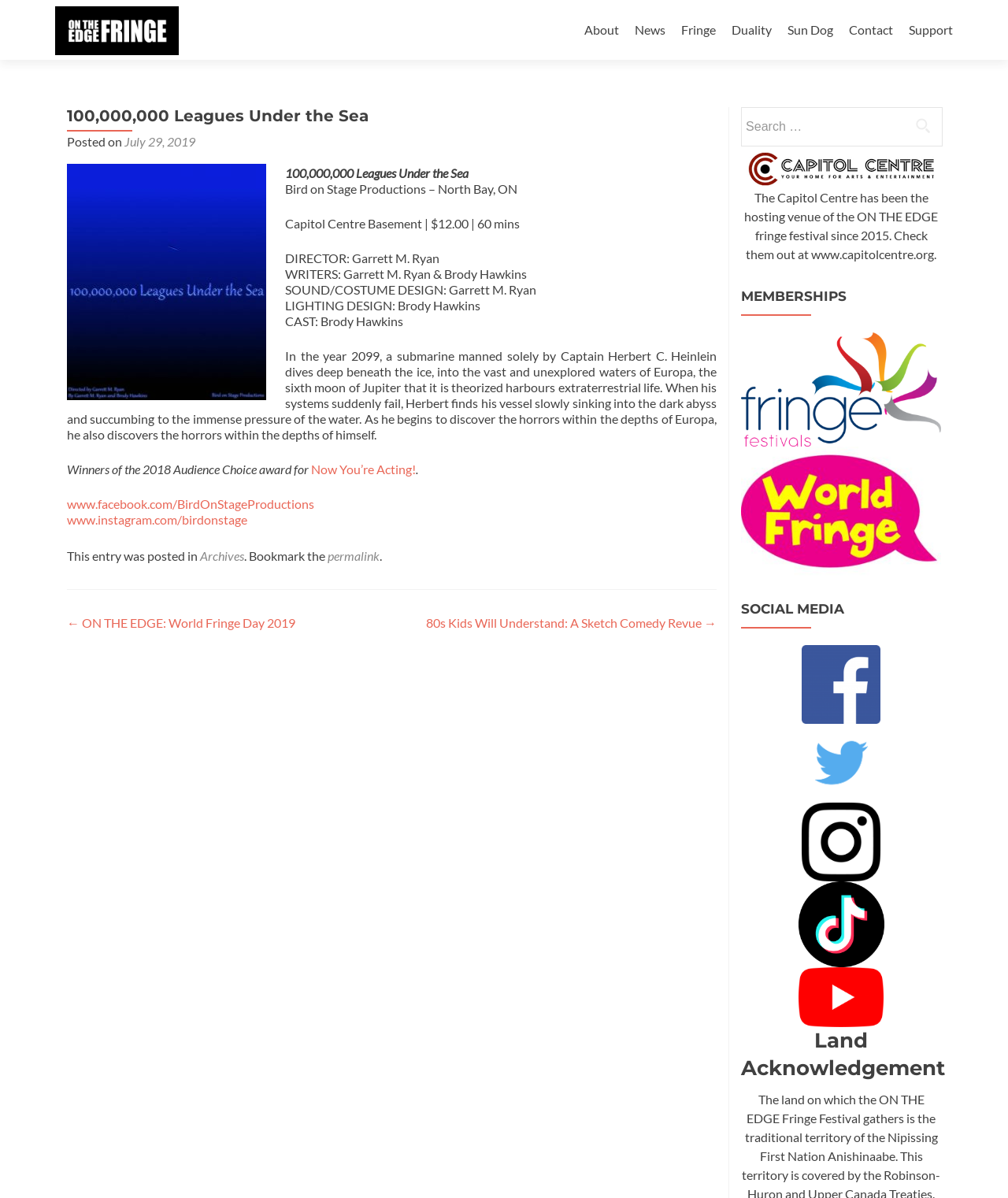How much does the event cost?
Using the visual information from the image, give a one-word or short-phrase answer.

$12.00